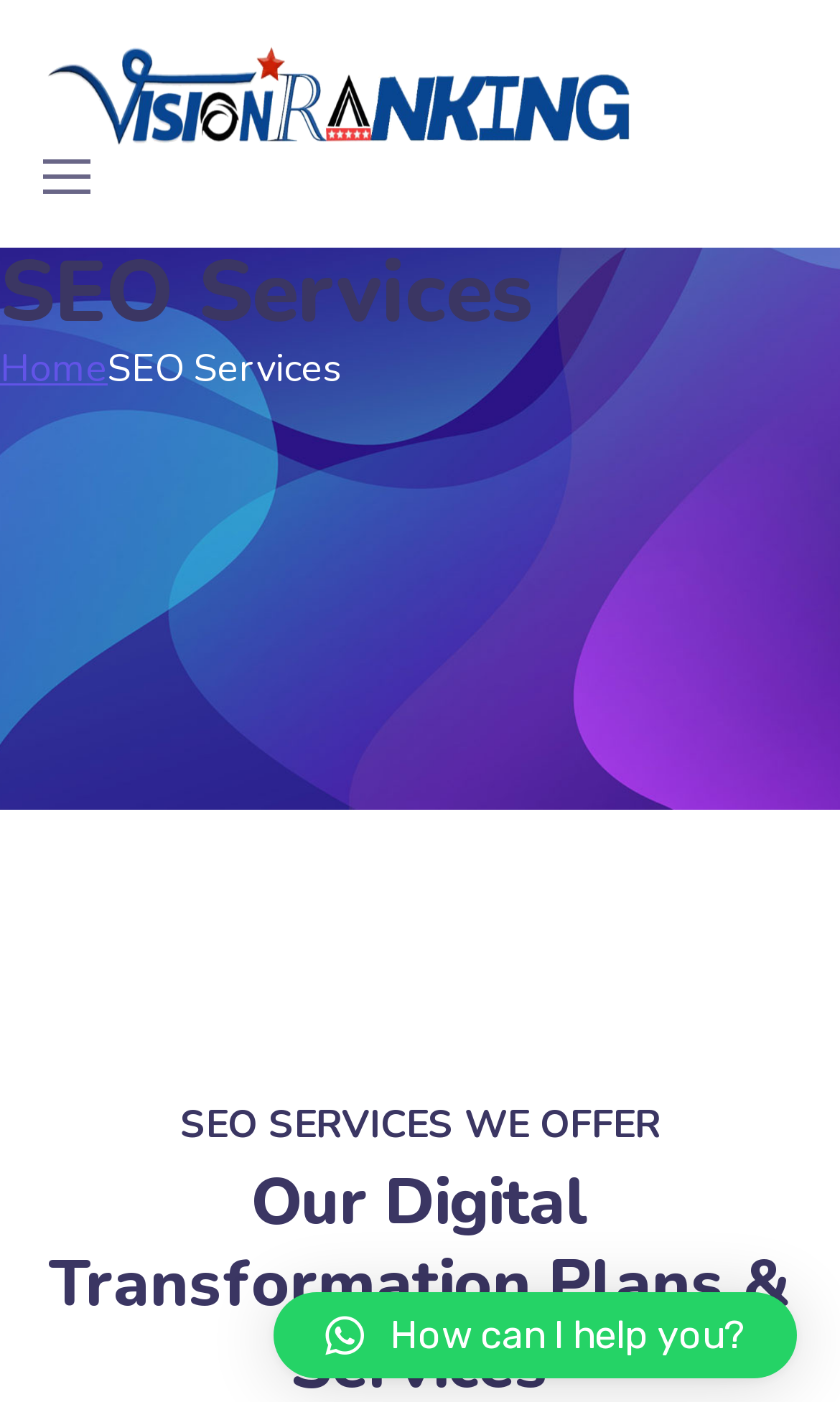Find and provide the bounding box coordinates for the UI element described here: "alt="logo (1)" title="logo (1)"". The coordinates should be given as four float numbers between 0 and 1: [left, top, right, bottom].

[0.051, 0.031, 0.759, 0.104]